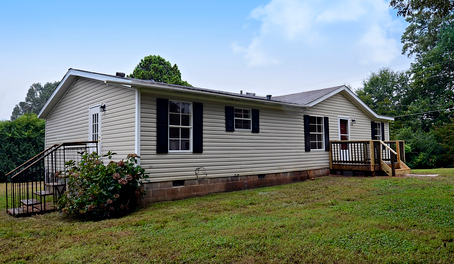Describe the image with as much detail as possible.

The image features a double wide mobile home set on a spacious grassy lot, showcasing a blend of practicality and charm. The home is painted in a light neutral color, complemented by black shutters framing the windows, which add a touch of elegance. In front, a small wooden deck leads to steps, providing easy access to the entrance. Surrounding the home, lush greenery is visible, emphasizing the serene setting. This property symbolizes a clever investment strategy, reflecting the journey of a couple who successfully utilized funds from their 401k to achieve financial stability and generate passive income, proving that creative financing can lead to fruitful homeownership.